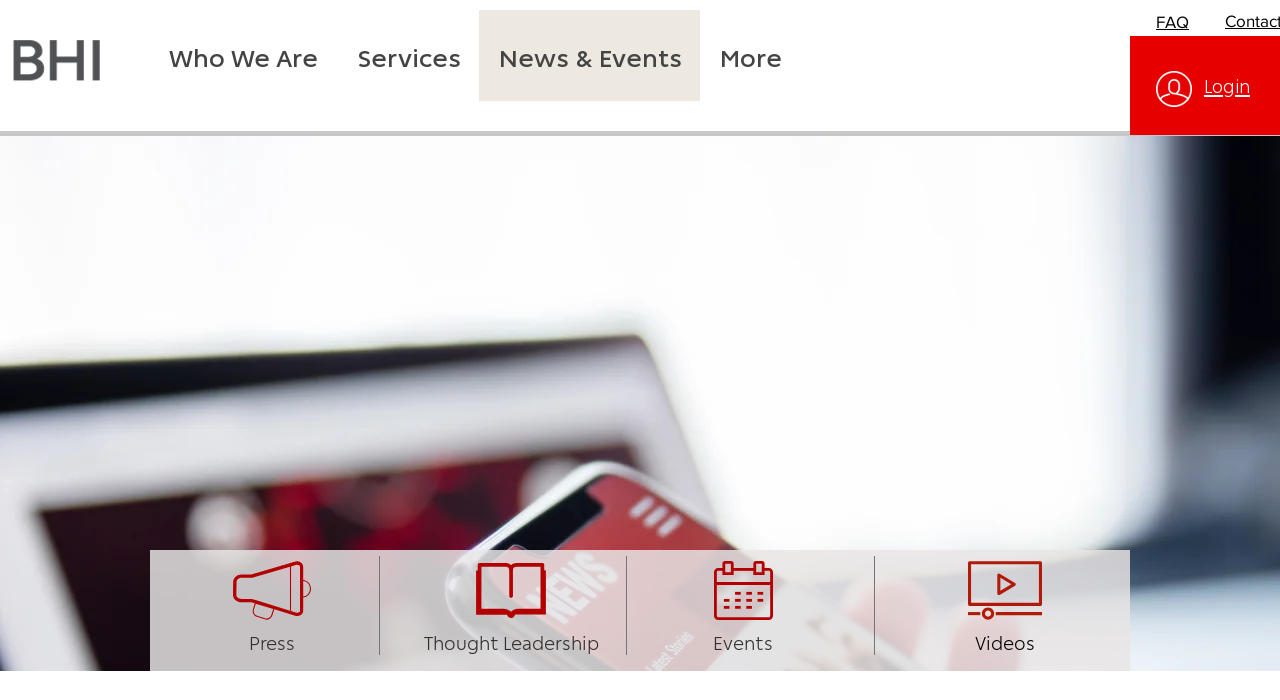Determine the bounding box coordinates of the section to be clicked to follow the instruction: "browse Events". The coordinates should be given as four float numbers between 0 and 1, formatted as [left, top, right, bottom].

[0.557, 0.901, 0.604, 0.934]